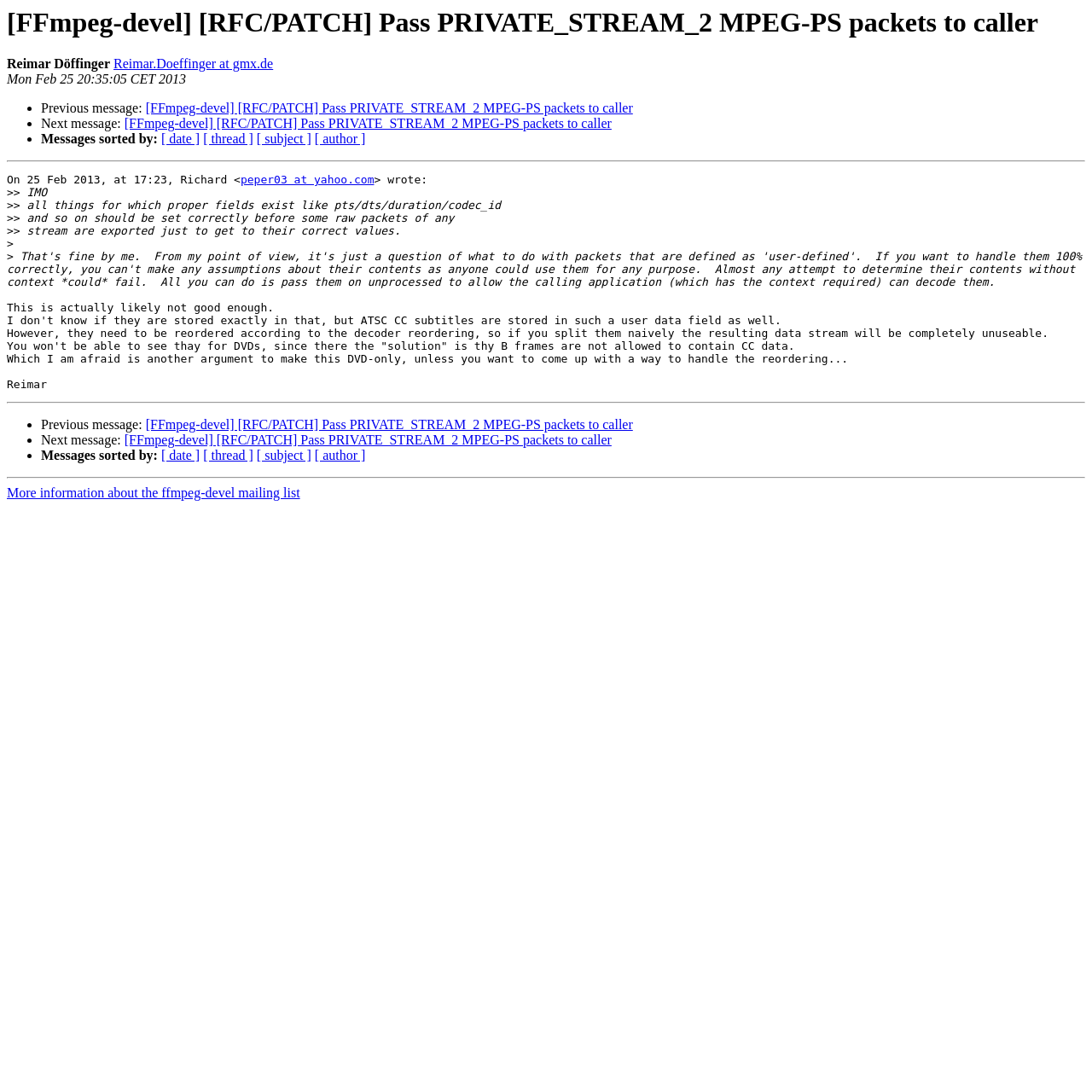Who is the author of the message?
Please answer the question with a single word or phrase, referencing the image.

Reimar Döffinger